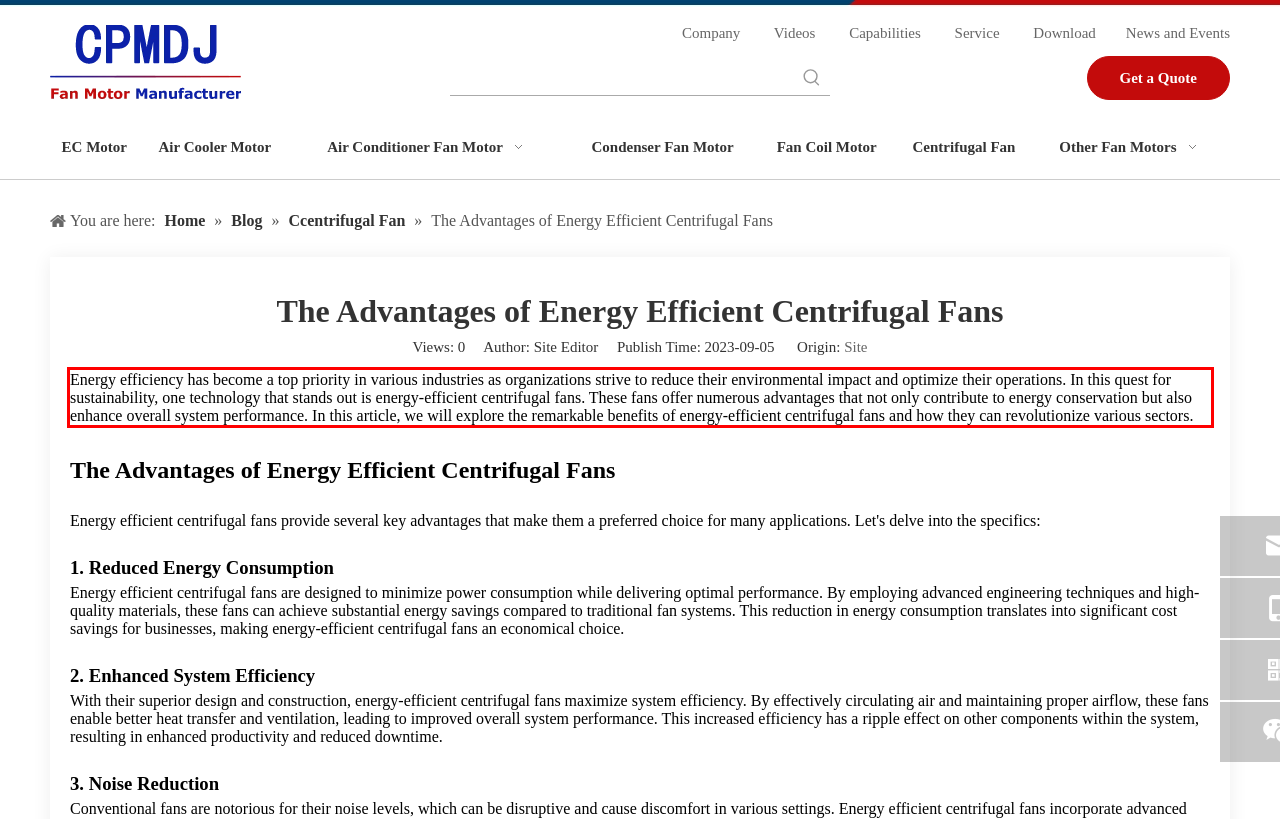You are given a screenshot with a red rectangle. Identify and extract the text within this red bounding box using OCR.

Energy efficiency has become a top priority in various industries as organizations strive to reduce their environmental impact and optimize their operations. In this quest for sustainability, one technology that stands out is energy-efficient centrifugal fans. These fans offer numerous advantages that not only contribute to energy conservation but also enhance overall system performance. In this article, we will explore the remarkable benefits of energy-efficient centrifugal fans and how they can revolutionize various sectors.